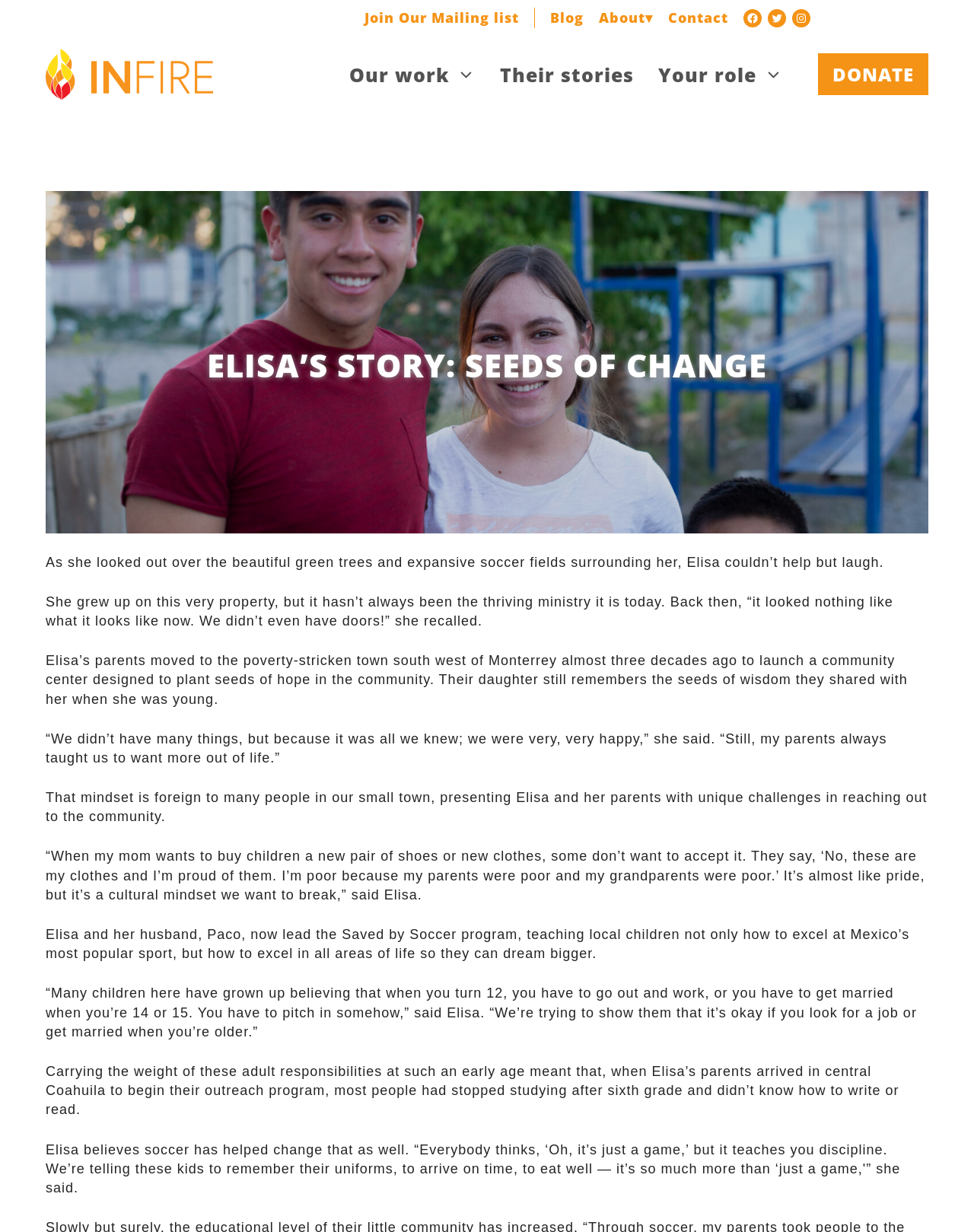Please provide the bounding box coordinates for the element that needs to be clicked to perform the following instruction: "Go to DONATE page". The coordinates should be given as four float numbers between 0 and 1, i.e., [left, top, right, bottom].

[0.84, 0.043, 0.953, 0.078]